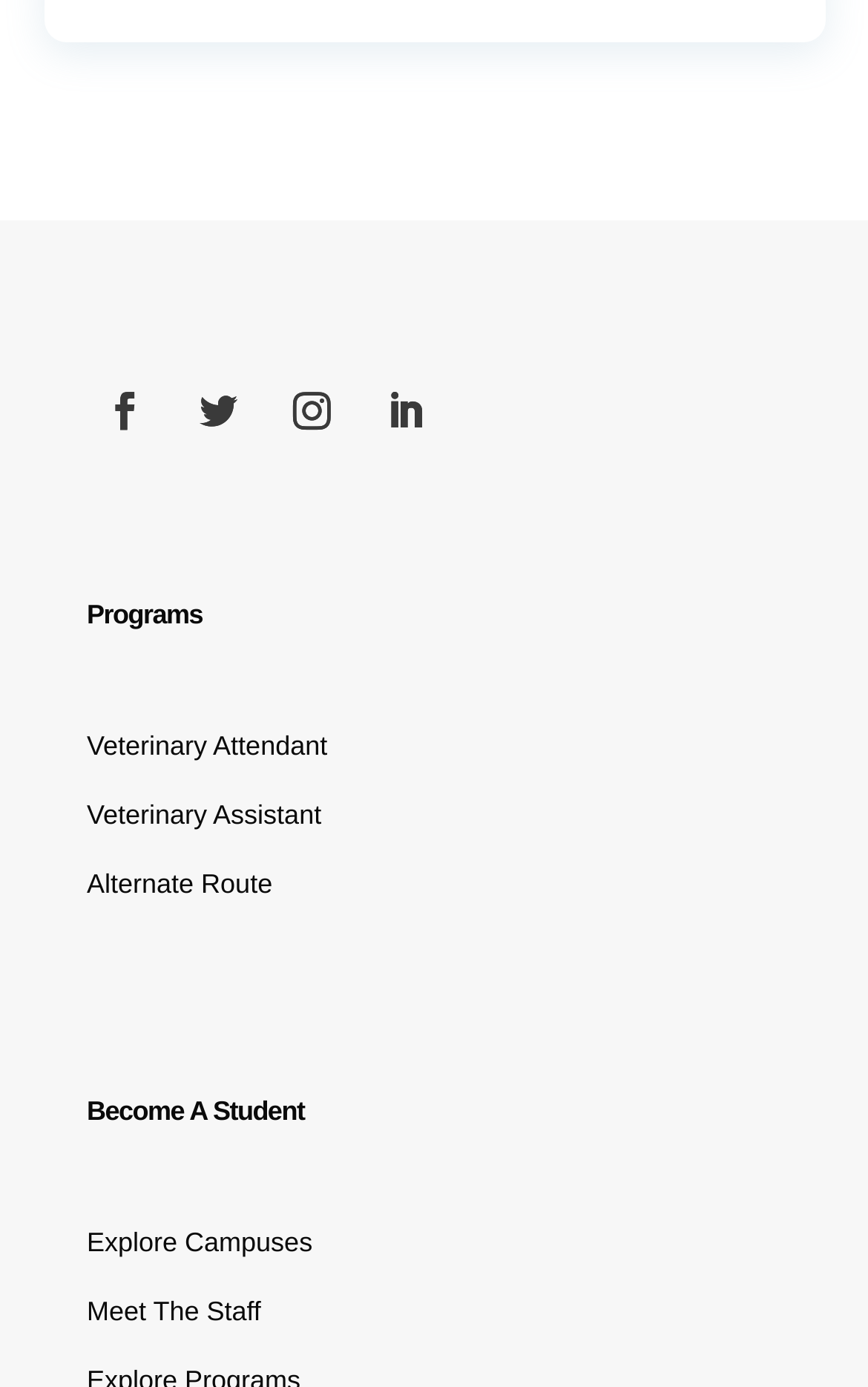Find and specify the bounding box coordinates that correspond to the clickable region for the instruction: "Click the Veterinary Attendant link".

[0.1, 0.527, 0.377, 0.549]